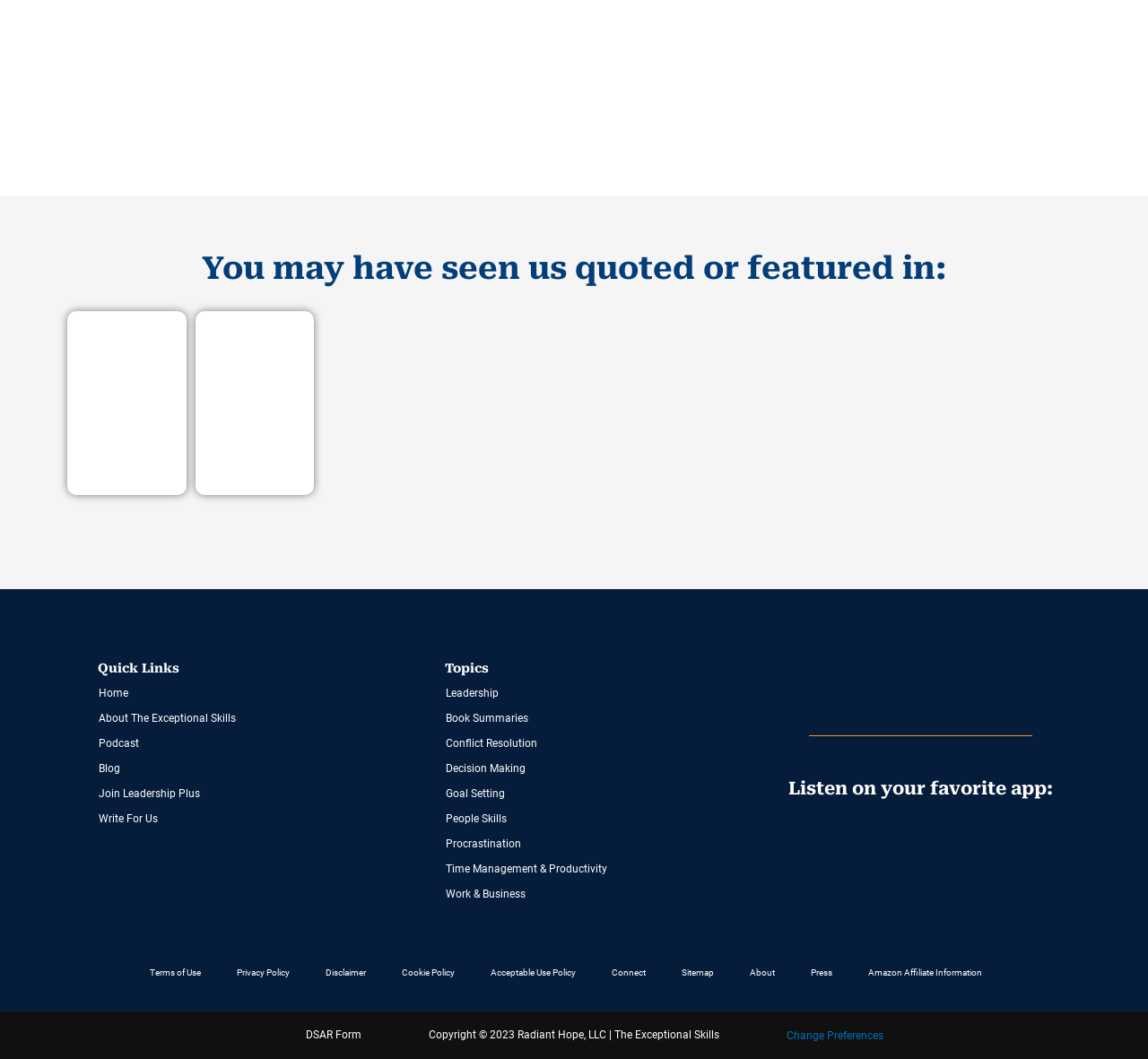Find and provide the bounding box coordinates for the UI element described here: "Connect". The coordinates should be given as four float numbers between 0 and 1: [left, top, right, bottom].

[0.517, 0.899, 0.578, 0.938]